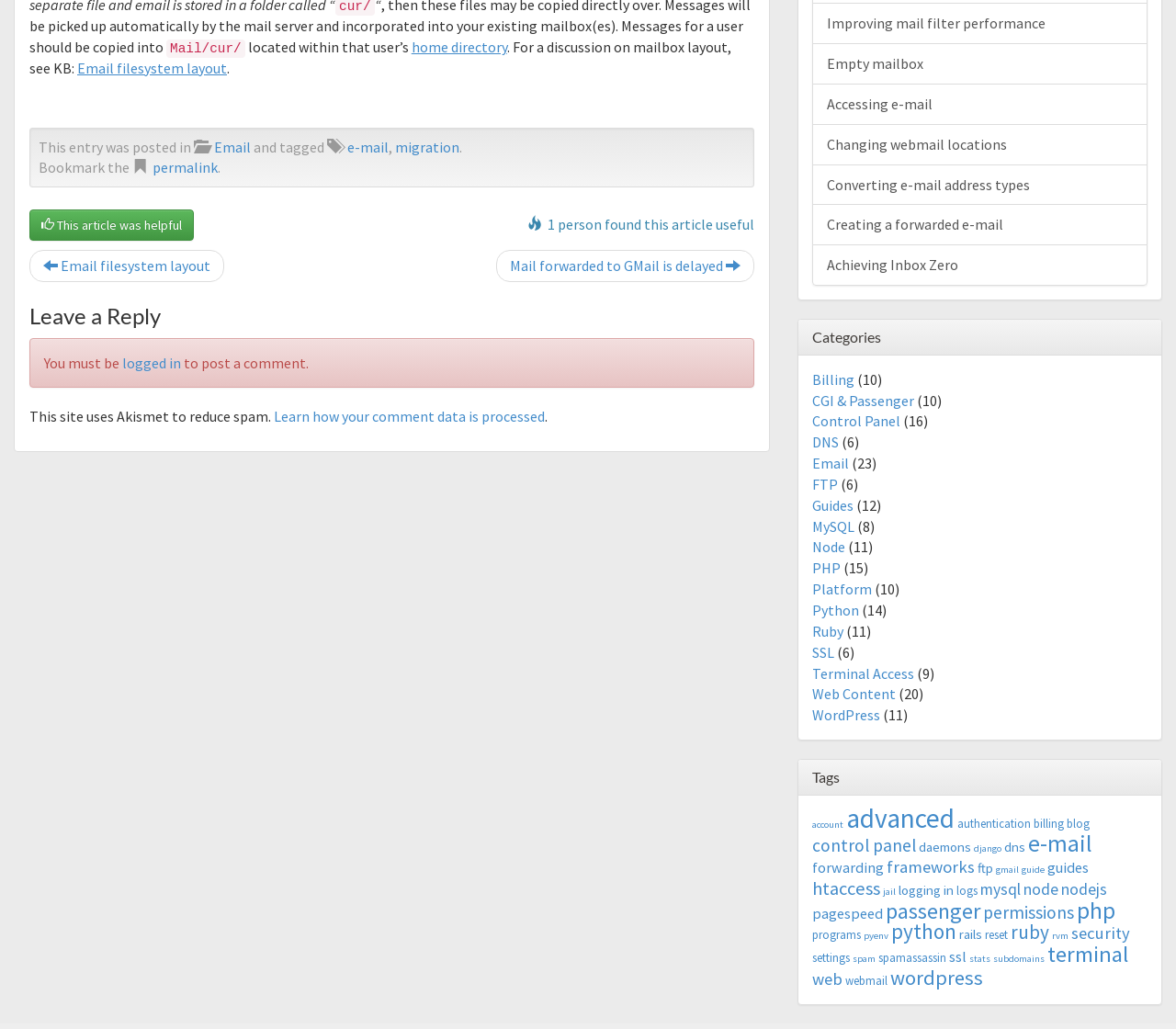Using the format (top-left x, top-left y, bottom-right x, bottom-right y), and given the element description, identify the bounding box coordinates within the screenshot: Email filesystem layout

[0.066, 0.057, 0.193, 0.075]